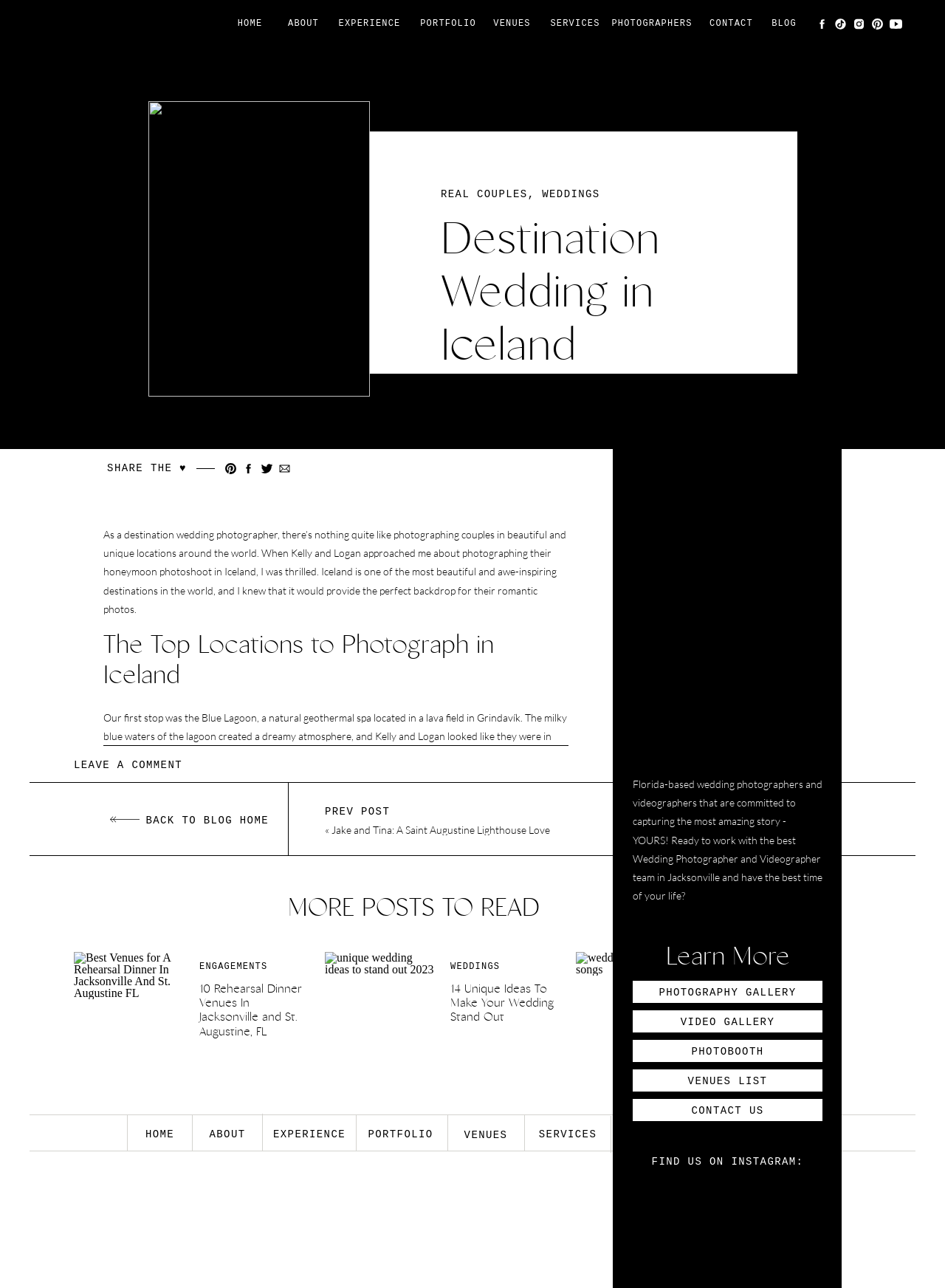Can you find the bounding box coordinates of the area I should click to execute the following instruction: "Read the 'Destination Wedding in Iceland' article"?

[0.466, 0.165, 0.779, 0.242]